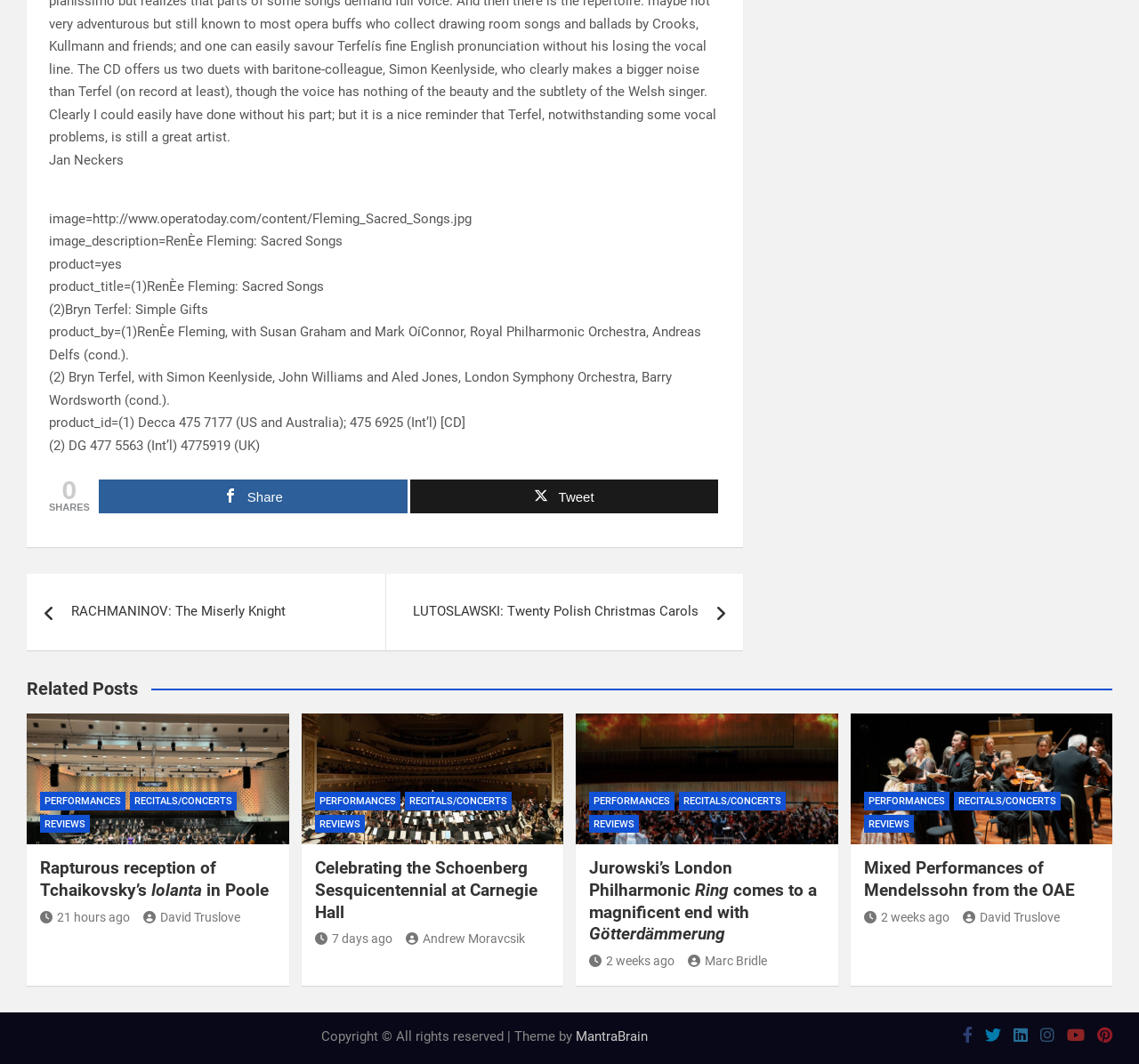Who is the author of the latest article?
Using the image, answer in one word or phrase.

David Truslove